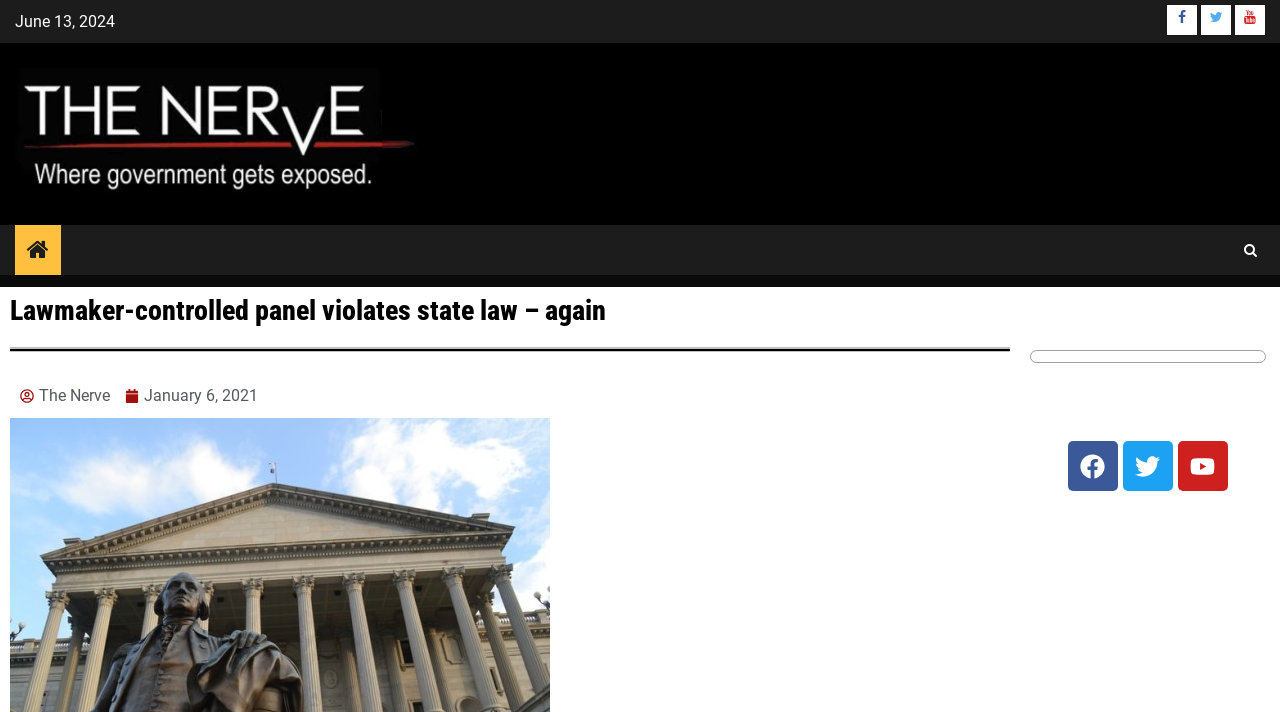What is the date of the article?
Ensure your answer is thorough and detailed.

I found the date of the article by looking at the top of the webpage, where it says 'June 13, 2024' in a static text element.